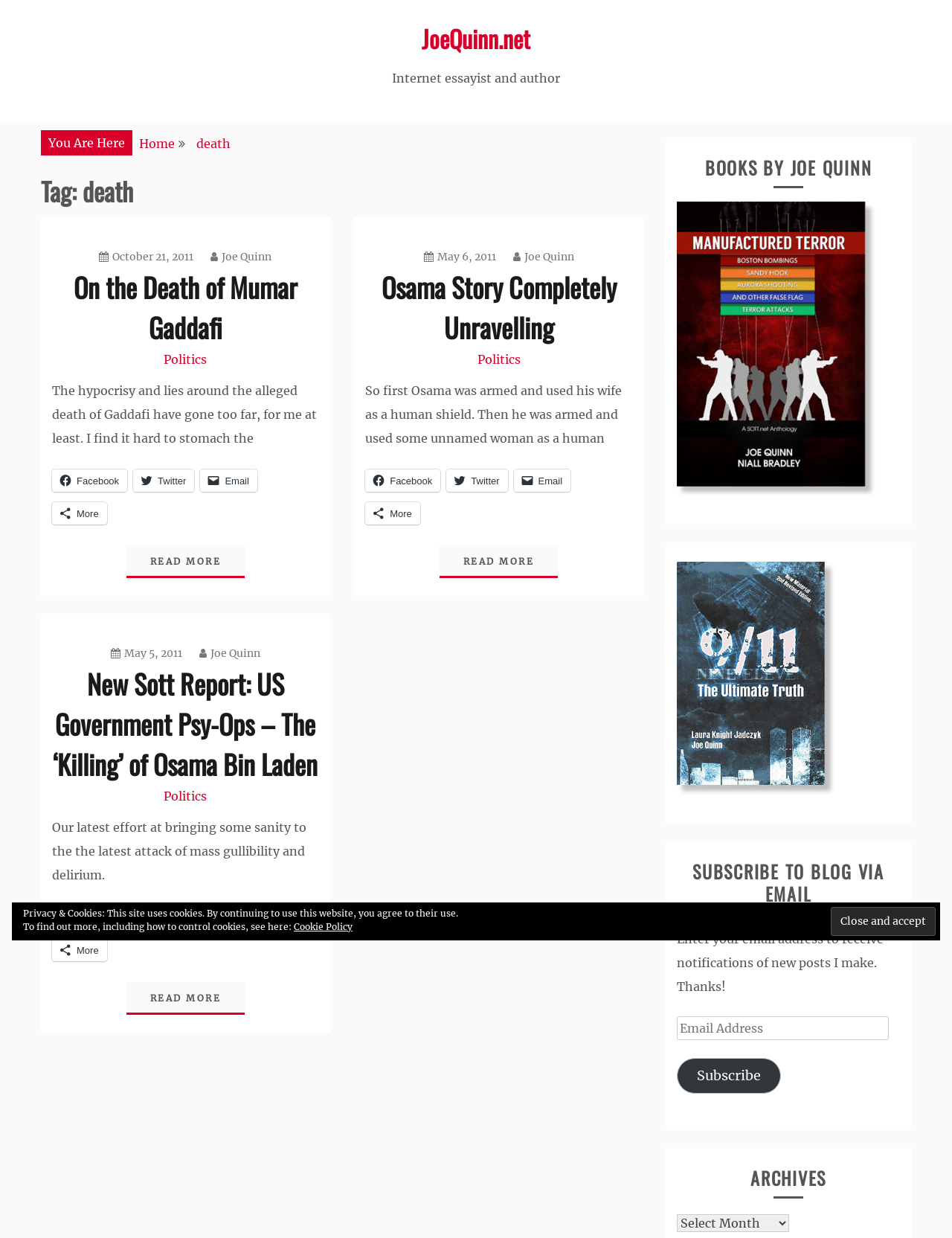Use a single word or phrase to respond to the question:
What is the category of the third article?

Politics